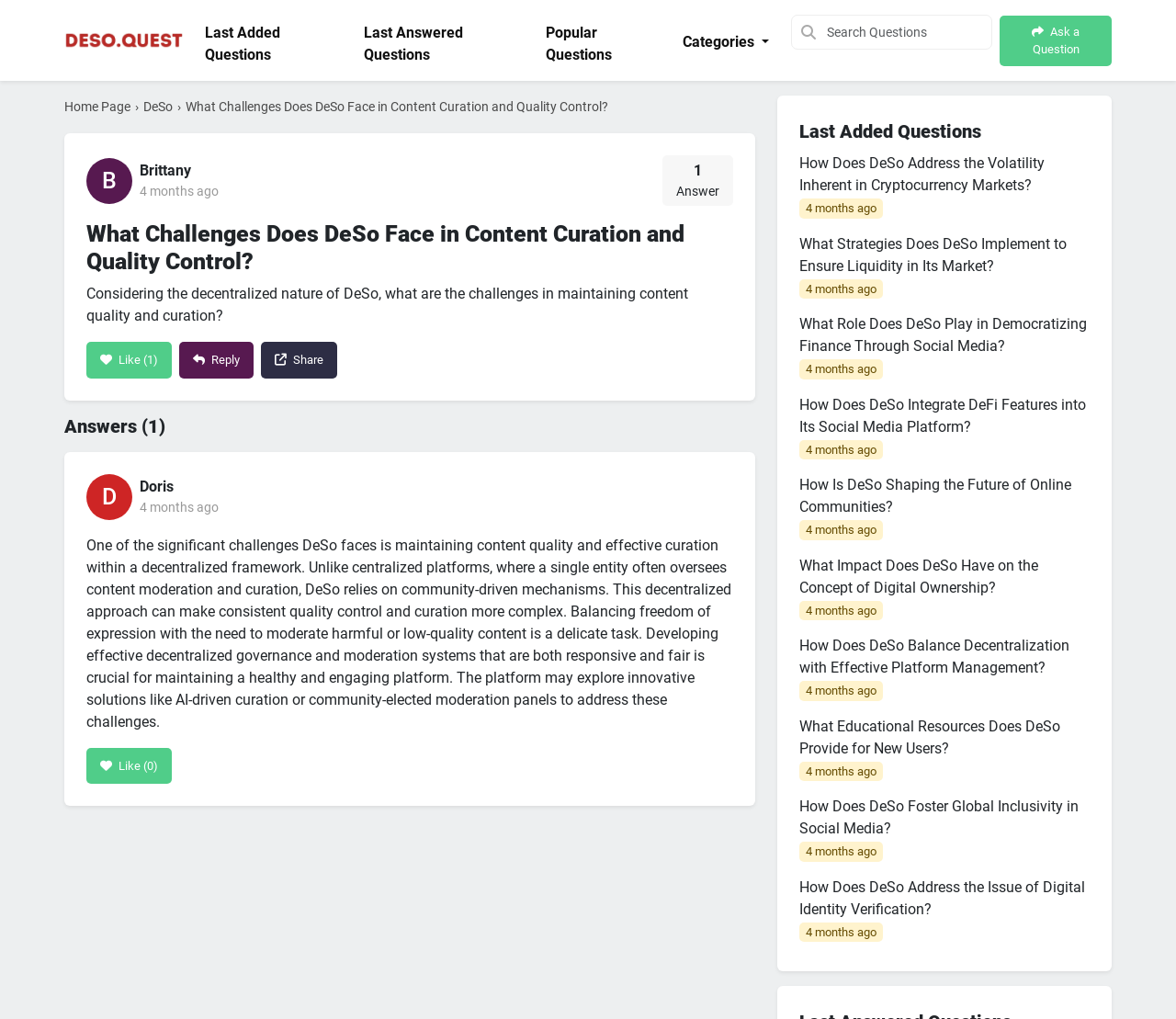Find the bounding box coordinates for the area that must be clicked to perform this action: "View popular questions".

[0.458, 0.014, 0.568, 0.065]